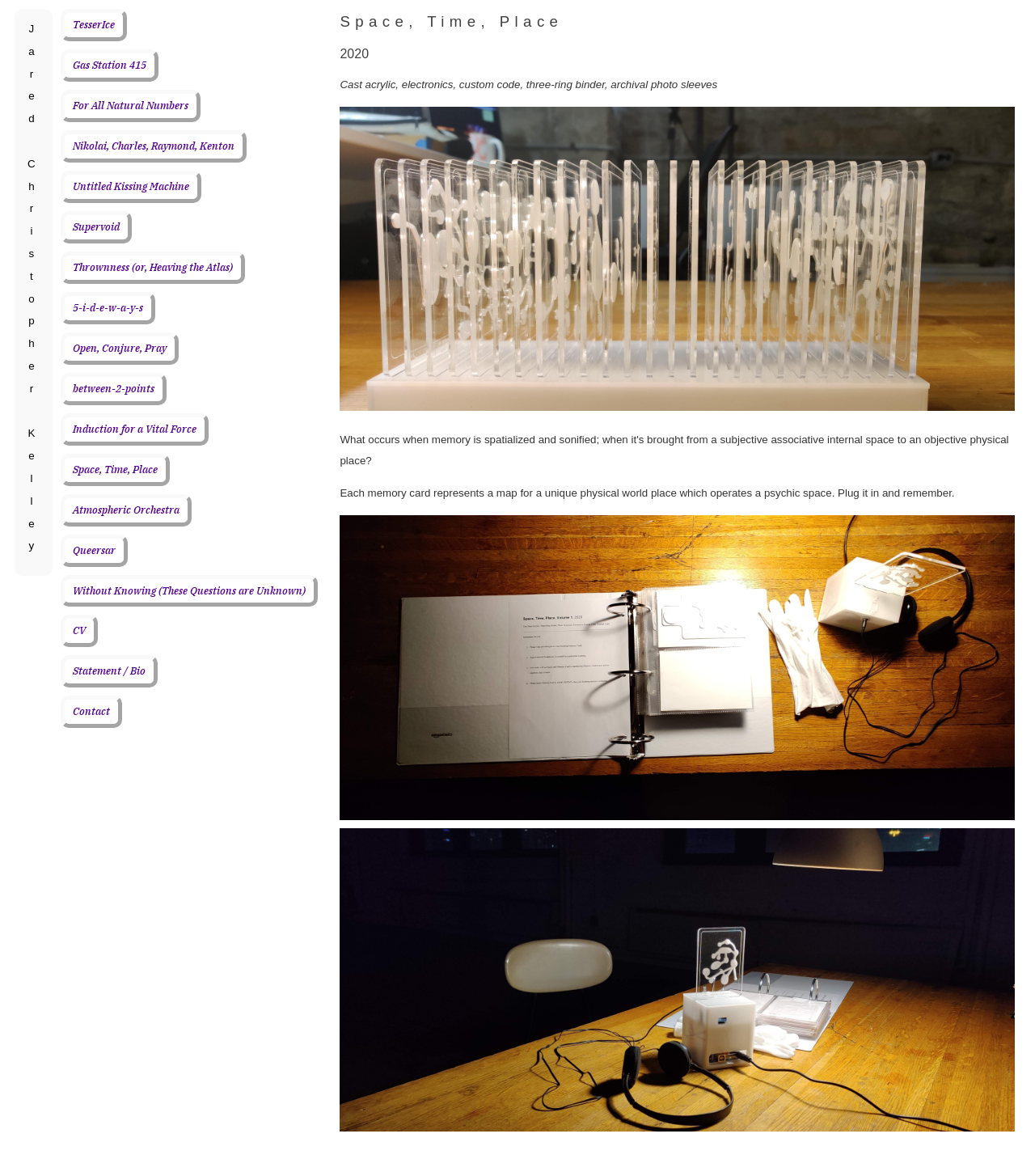Kindly determine the bounding box coordinates for the area that needs to be clicked to execute this instruction: "Read the statement or bio of Jared Christopher Kelley".

[0.059, 0.557, 0.153, 0.585]